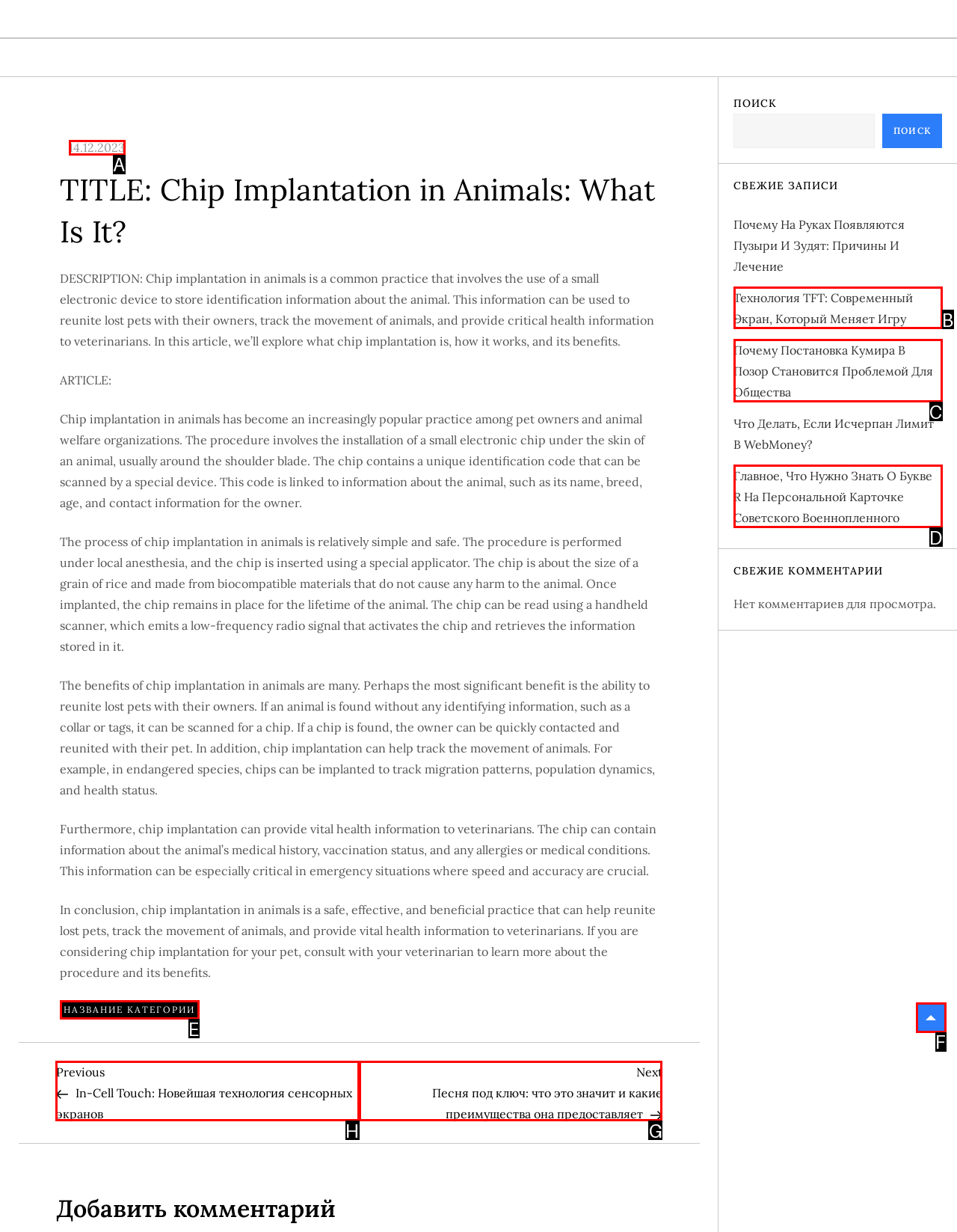Tell me which option I should click to complete the following task: Read the next post
Answer with the option's letter from the given choices directly.

G